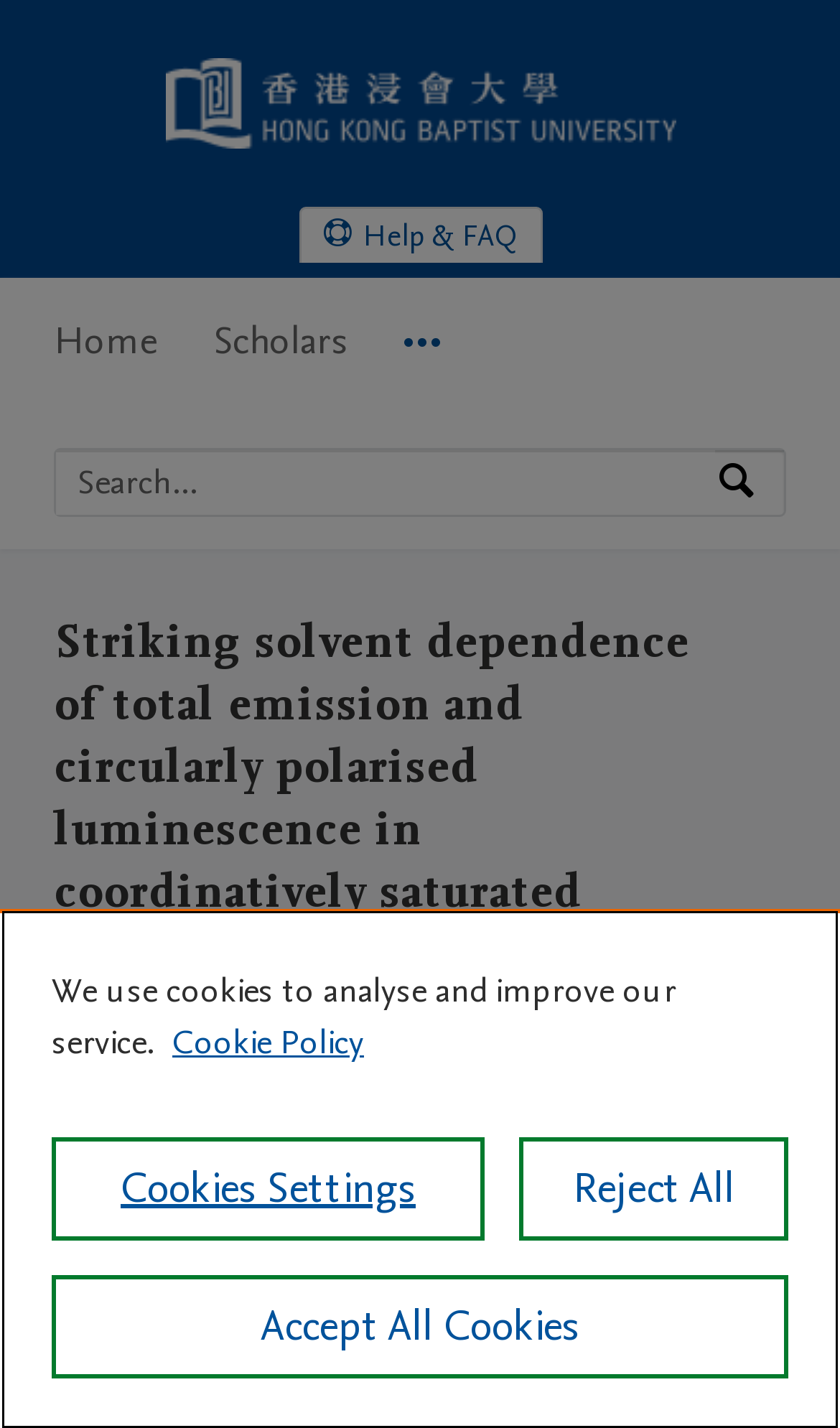Summarize the webpage comprehensively, mentioning all visible components.

The webpage appears to be a research article or publication page from Hong Kong Baptist University. At the top, there is a university logo and a navigation menu with links to the home page, scholars, and more options. Below the navigation menu, there is a search bar with a text box and a search button, accompanied by a label "Search by expertise, name or affiliation".

The main content of the page is a research article with a title "Striking solvent dependence of total emission and circularly polarised luminescence in coordinatively saturated chiral europium complexes: solvation significantly perturbs the ligand field". The title is followed by a list of authors, including Jack D. Fradgley, Andrew T. Frawley, Robert Pal, and David Parker. There is also a corresponding author notation with a superscript asterisk.

On the right side of the page, there is a privacy alert dialog with a message "We use cookies to analyse and improve our service." The dialog provides links to more information about cookie policy and buttons to manage cookie settings.

There are several links and buttons scattered throughout the page, including "Help & FAQ", "Skip to main navigation", "Skip to search", and "Skip to main content". The page also has a few images, including the university logo.